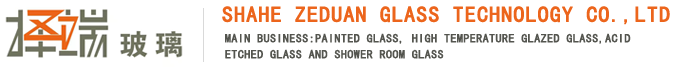Review the image closely and give a comprehensive answer to the question: How many areas of expertise are listed?

The number of areas of expertise can be counted from the caption, which lists four areas: painted glass, high-temperature glazed glass, acid-etched glass, and shower room glass.